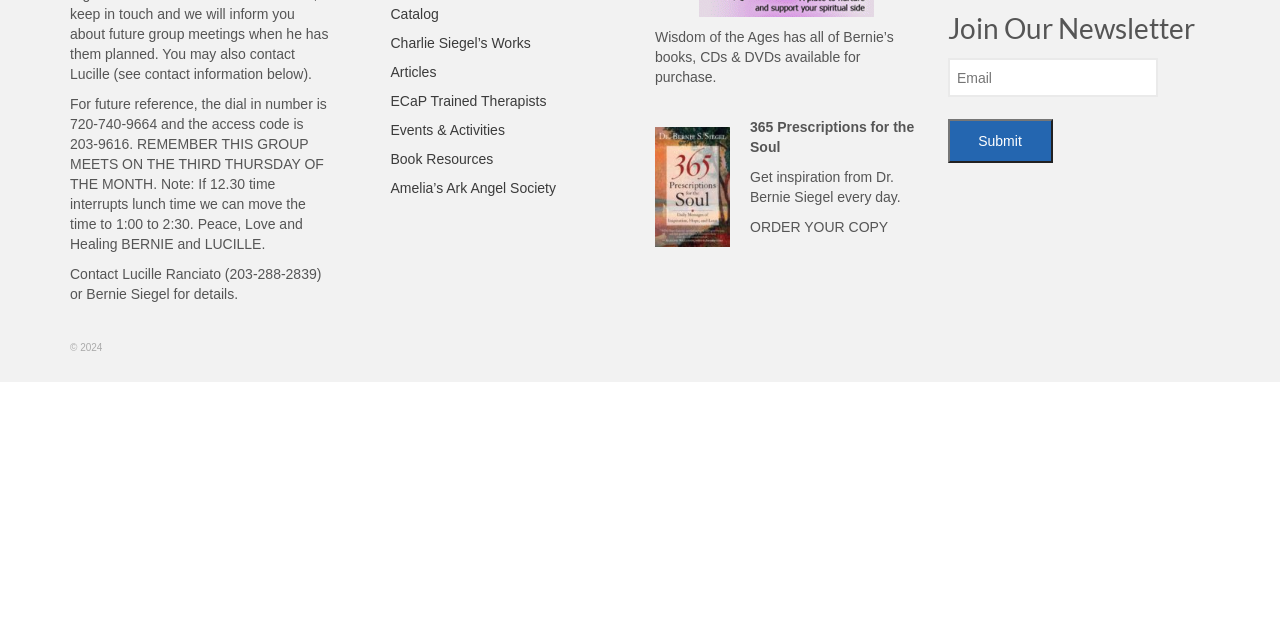Bounding box coordinates are specified in the format (top-left x, top-left y, bottom-right x, bottom-right y). All values are floating point numbers bounded between 0 and 1. Please provide the bounding box coordinate of the region this sentence describes: Articles

[0.299, 0.094, 0.455, 0.131]